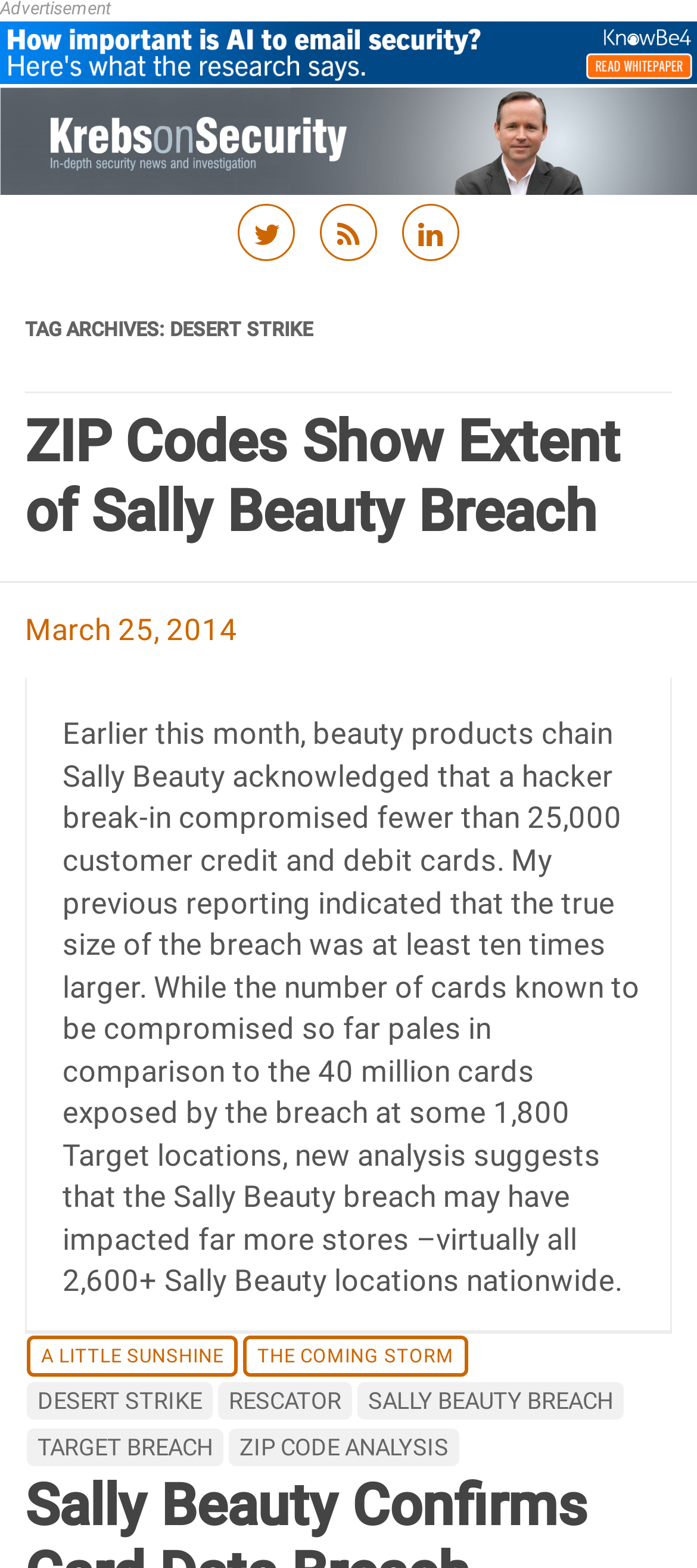Please specify the coordinates of the bounding box for the element that should be clicked to carry out this instruction: "Check the link to the Target breach". The coordinates must be four float numbers between 0 and 1, formatted as [left, top, right, bottom].

[0.038, 0.911, 0.321, 0.935]